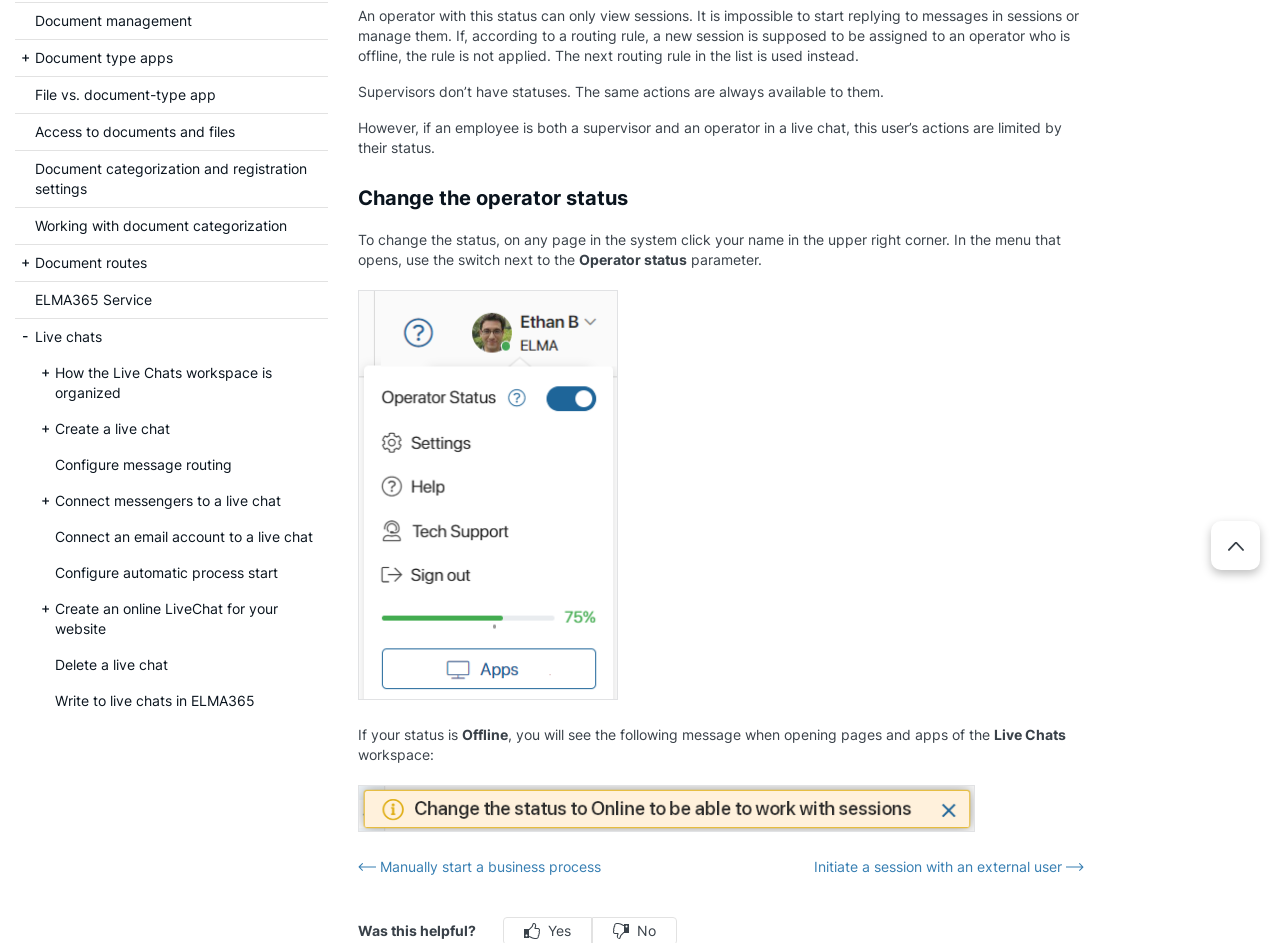Predict the bounding box coordinates for the UI element described as: "Configure message routing". The coordinates should be four float numbers between 0 and 1, presented as [left, top, right, bottom].

[0.027, 0.474, 0.256, 0.512]